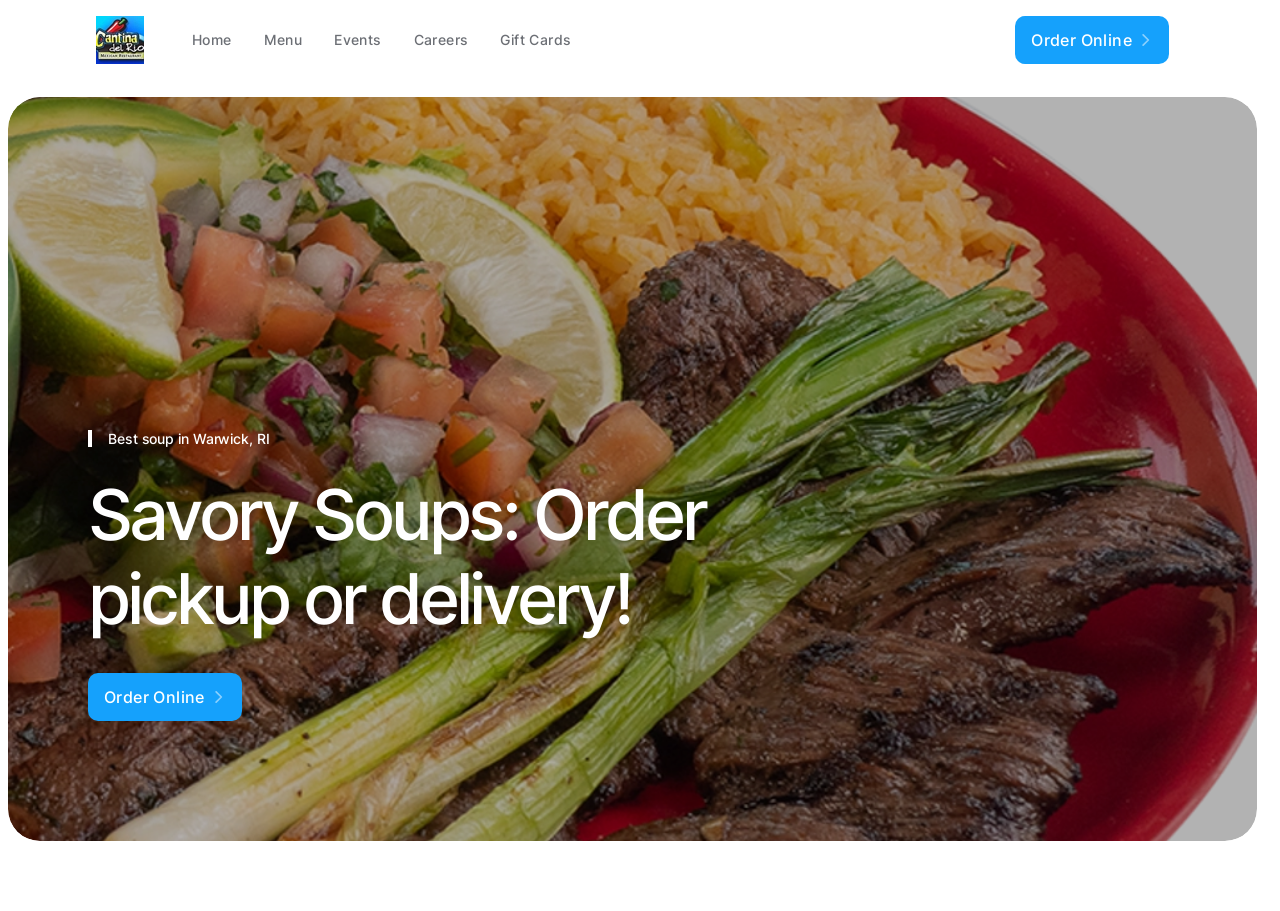Please provide a detailed answer to the question below by examining the image:
What is the main navigation menu?

I found the main navigation menu by looking at the top-center of the webpage, where there are five links: 'Home', 'Menu', 'Events', 'Careers', and 'Gift Cards'.